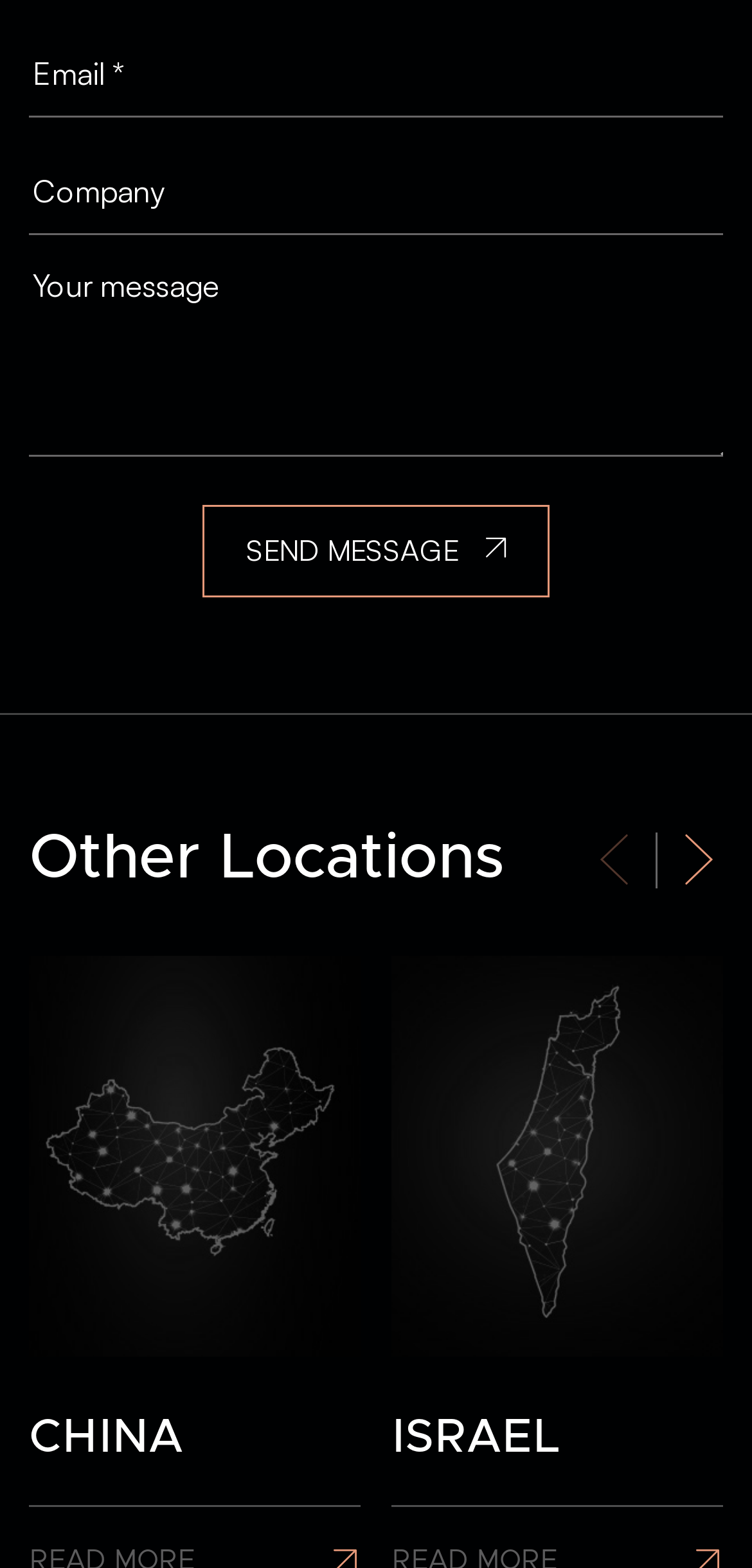Please determine the bounding box coordinates of the element to click in order to execute the following instruction: "Write a message". The coordinates should be four float numbers between 0 and 1, specified as [left, top, right, bottom].

[0.038, 0.169, 0.962, 0.292]